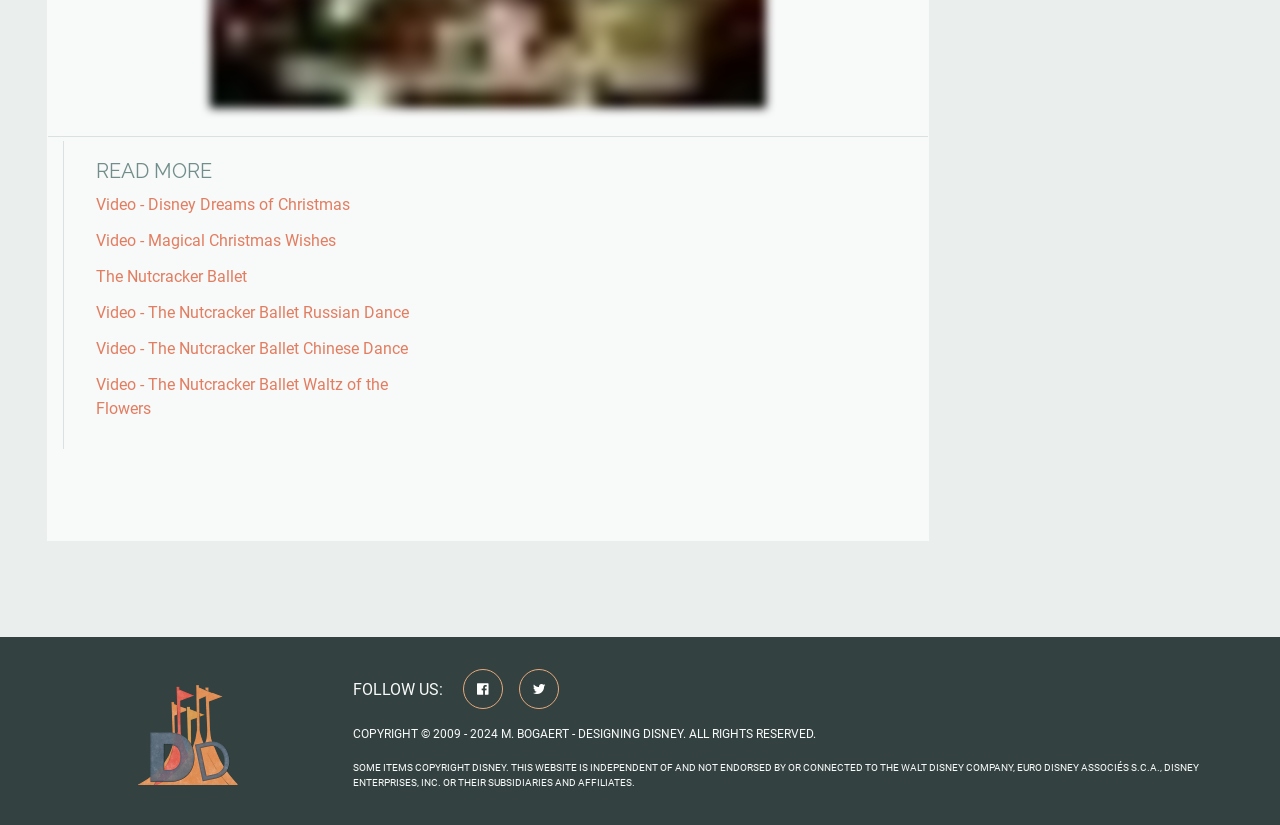What is the name of the image on the webpage? Please answer the question using a single word or phrase based on the image.

Designing Disney